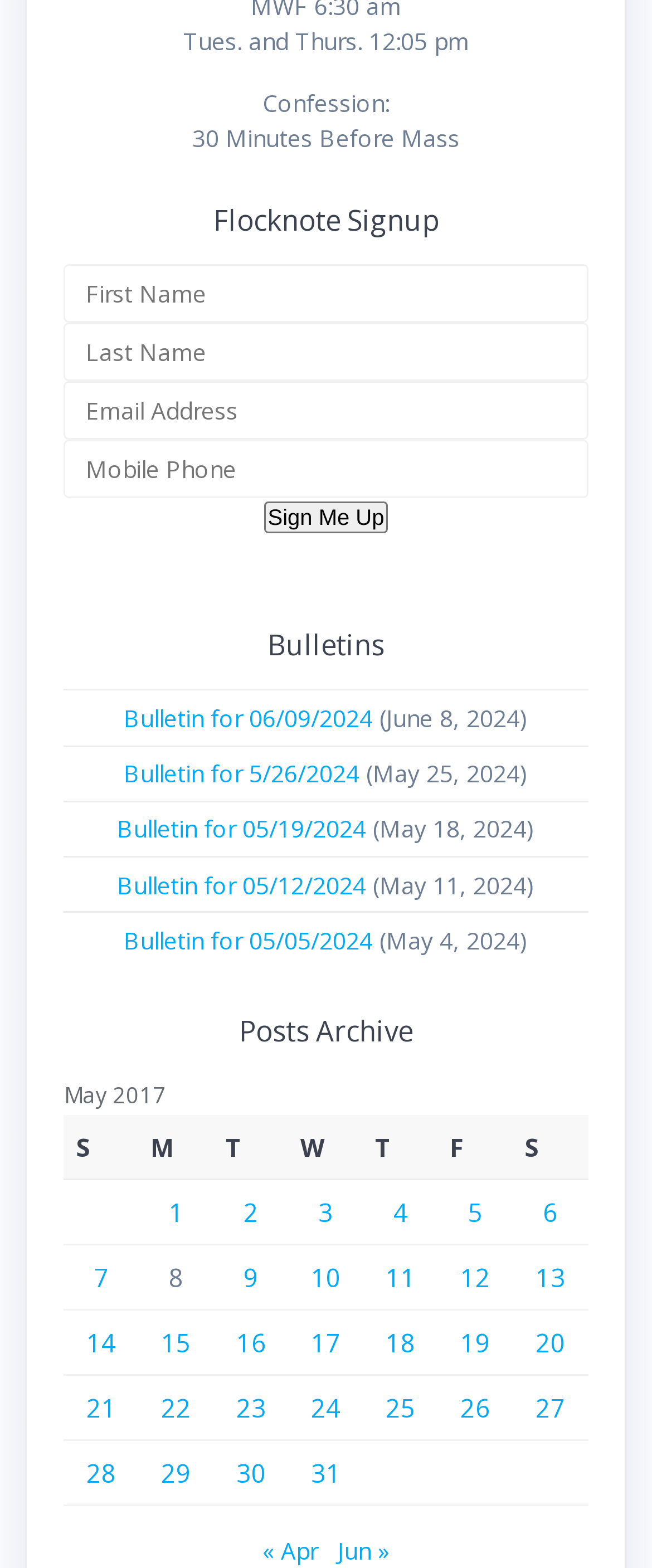Provide the bounding box coordinates of the section that needs to be clicked to accomplish the following instruction: "Enter first name."

[0.098, 0.169, 0.902, 0.206]